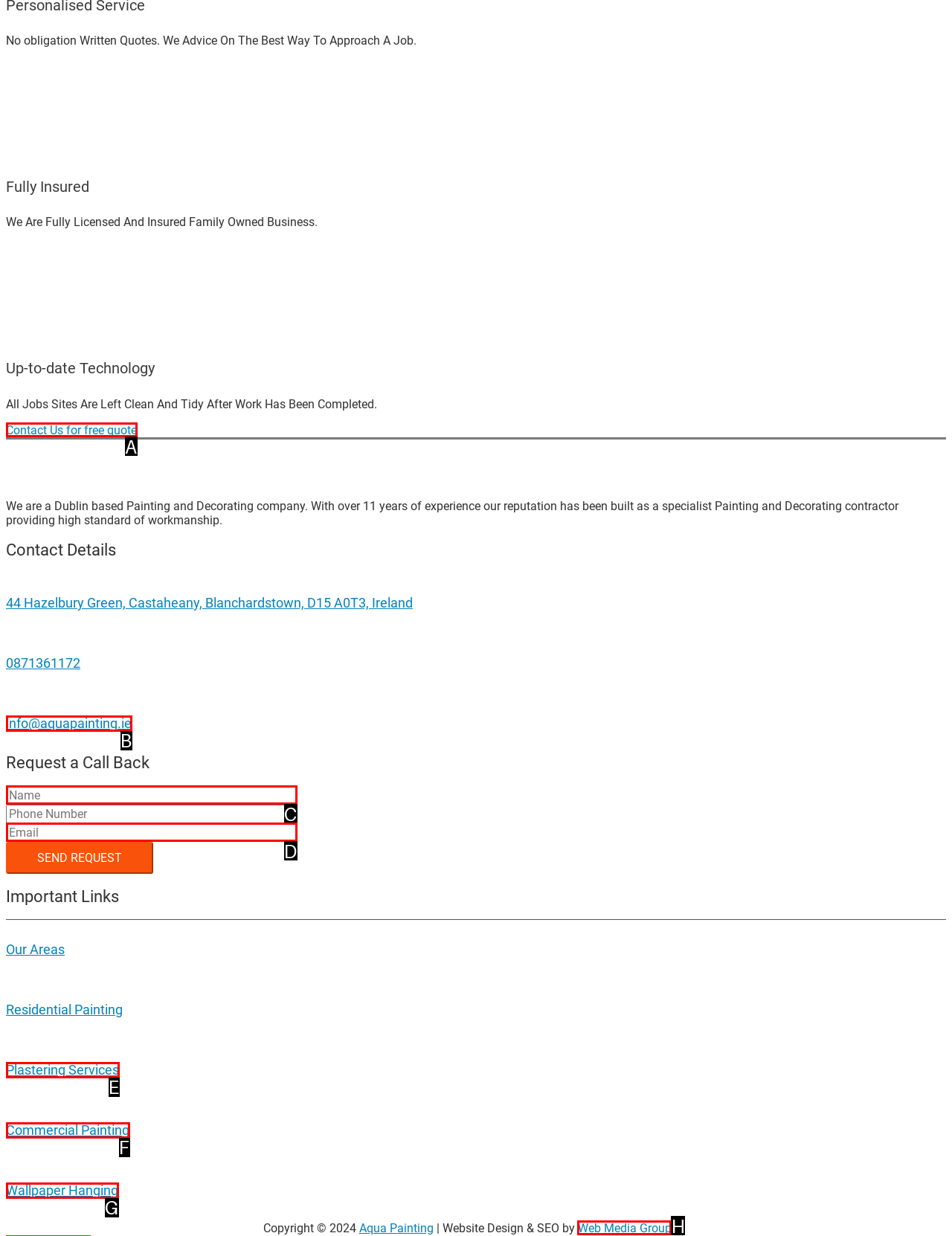Choose the HTML element that corresponds to the description: name="your-email" placeholder="Email"
Provide the answer by selecting the letter from the given choices.

D